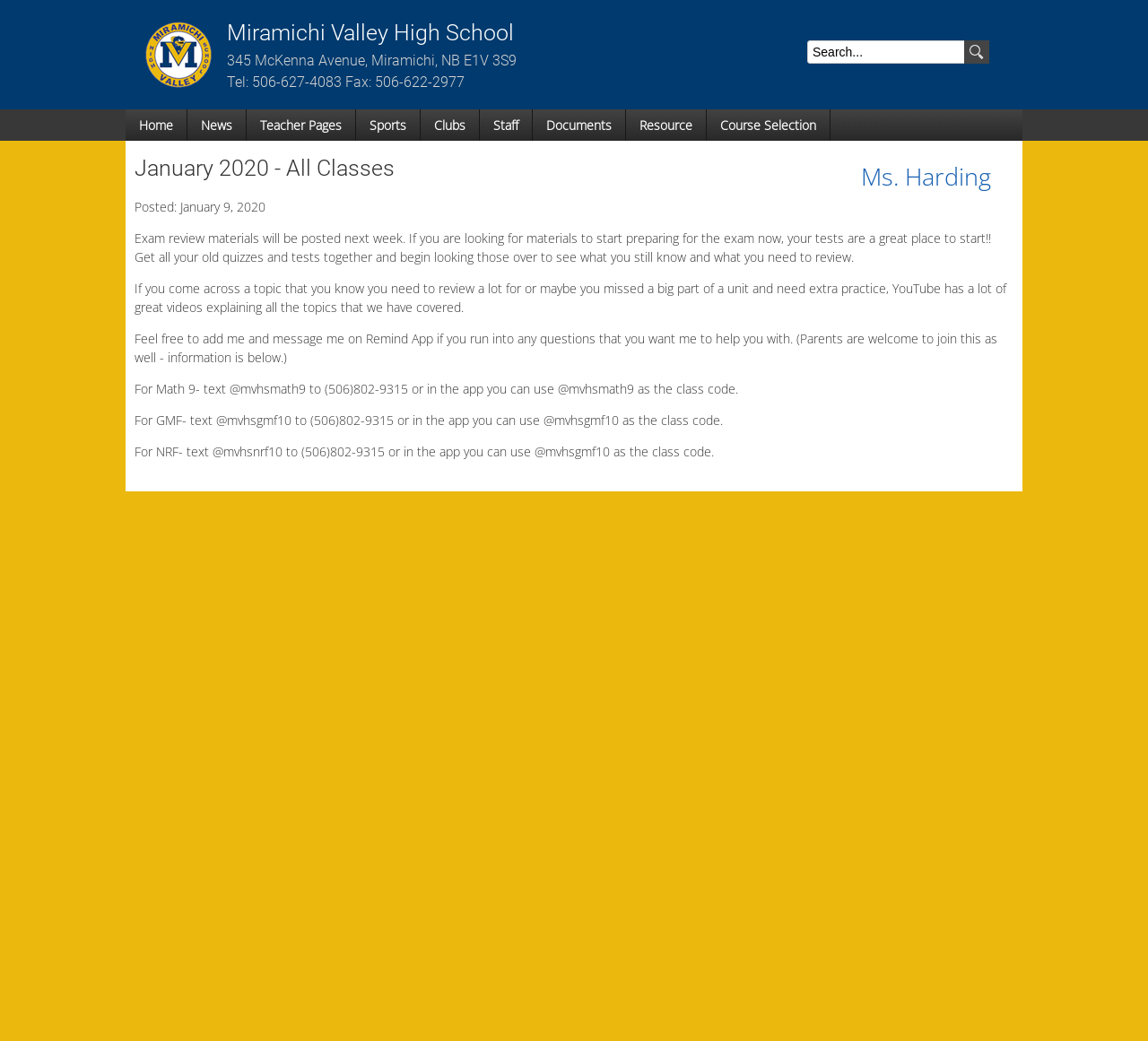What is the address of the high school?
Based on the image, provide your answer in one word or phrase.

345 McKenna Avenue, Miramichi, NB E1V 3S9